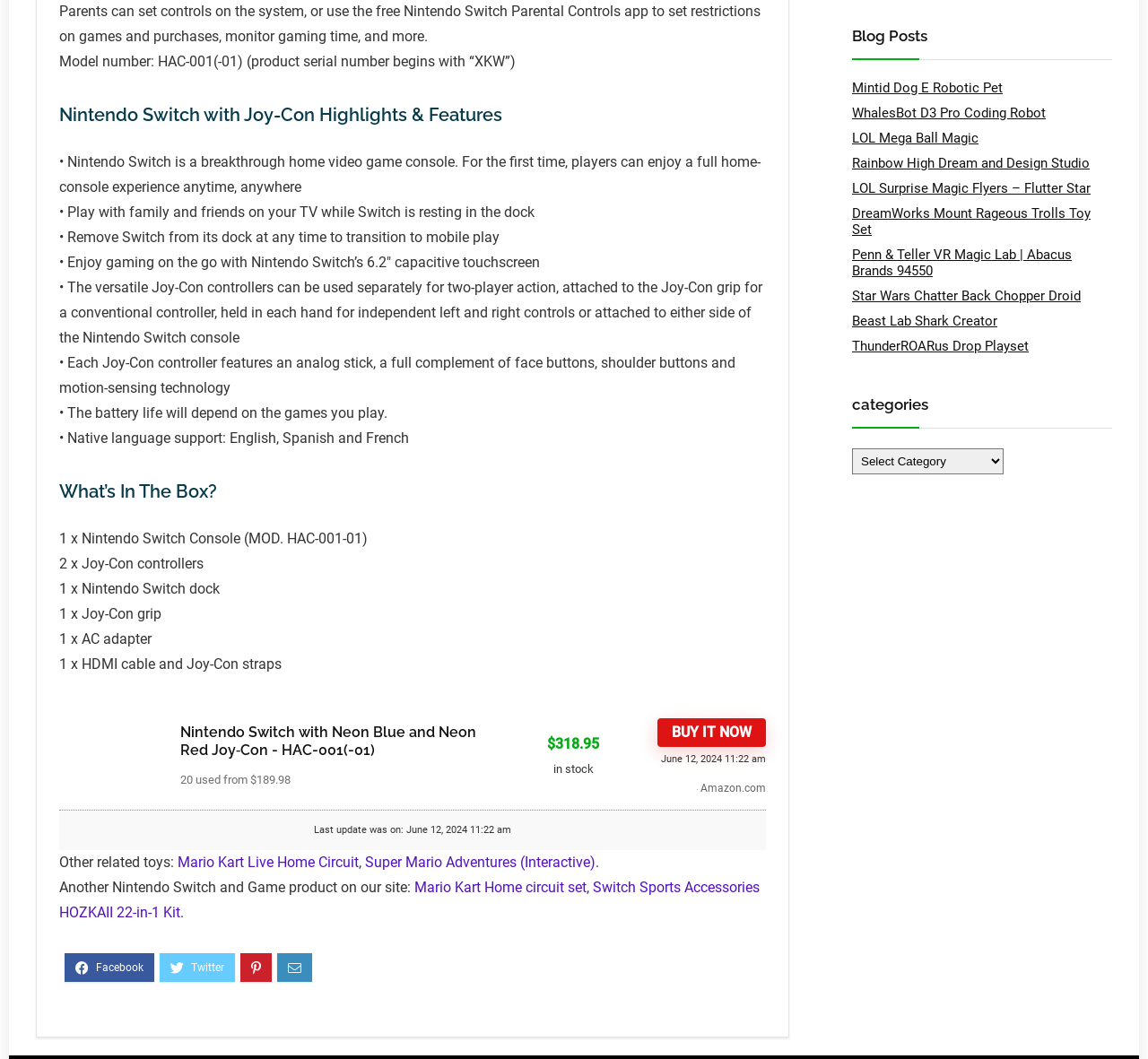Provide the bounding box coordinates of the section that needs to be clicked to accomplish the following instruction: "View the 'Nintendo Switch with Neon Blue and Neon Red Joy‑Con - HAC-001(-01)' product."

[0.157, 0.683, 0.437, 0.717]